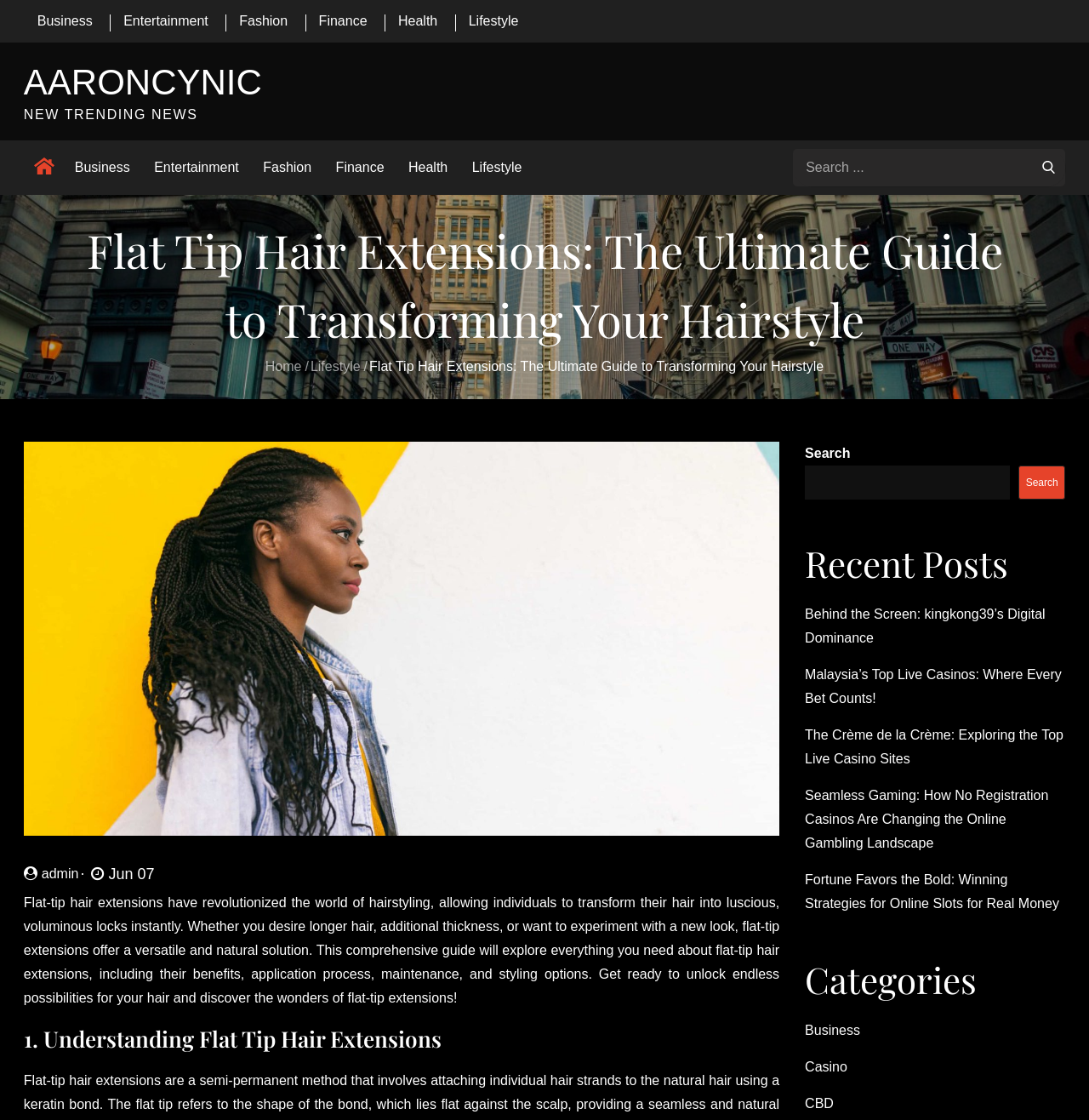Determine the coordinates of the bounding box for the clickable area needed to execute this instruction: "Search for trending news".

[0.728, 0.133, 0.978, 0.167]